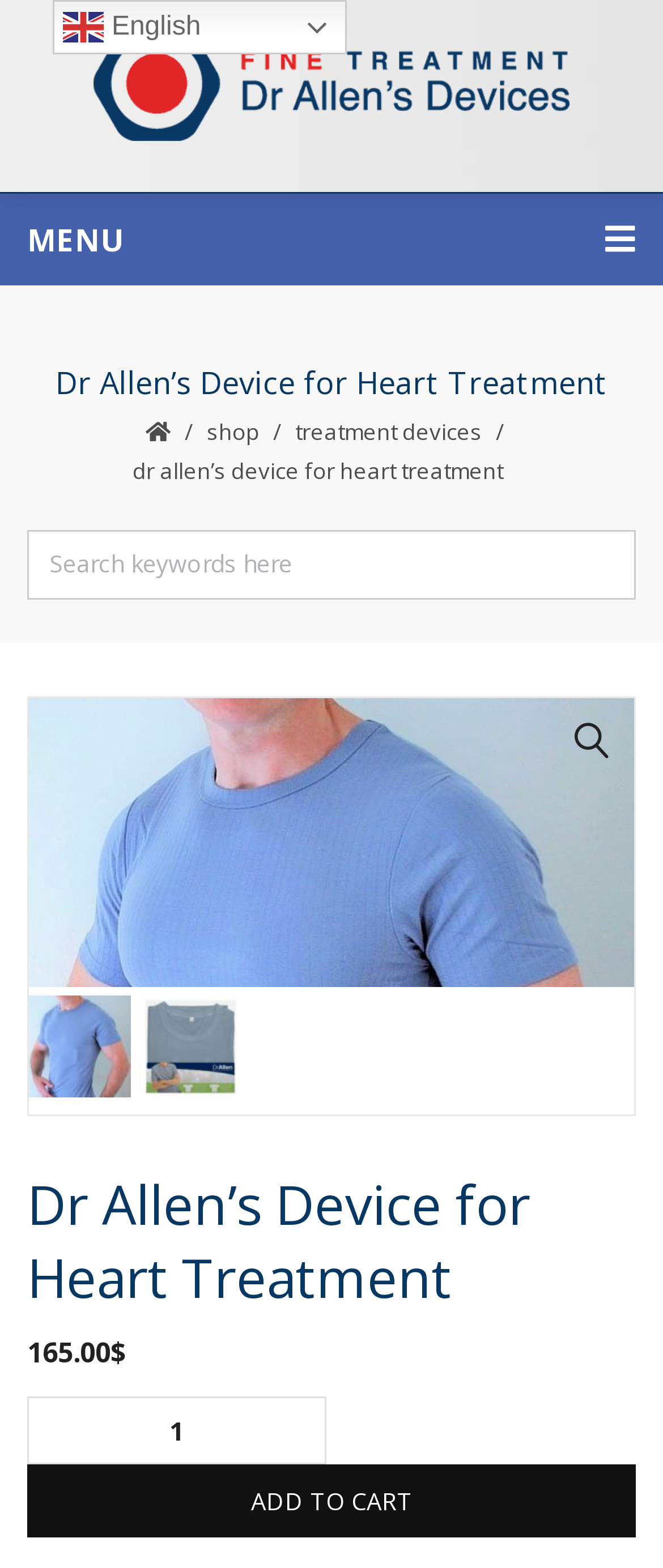Please find the bounding box coordinates (top-left x, top-left y, bottom-right x, bottom-right y) in the screenshot for the UI element described as follows: Add to cart

[0.041, 0.934, 0.959, 0.981]